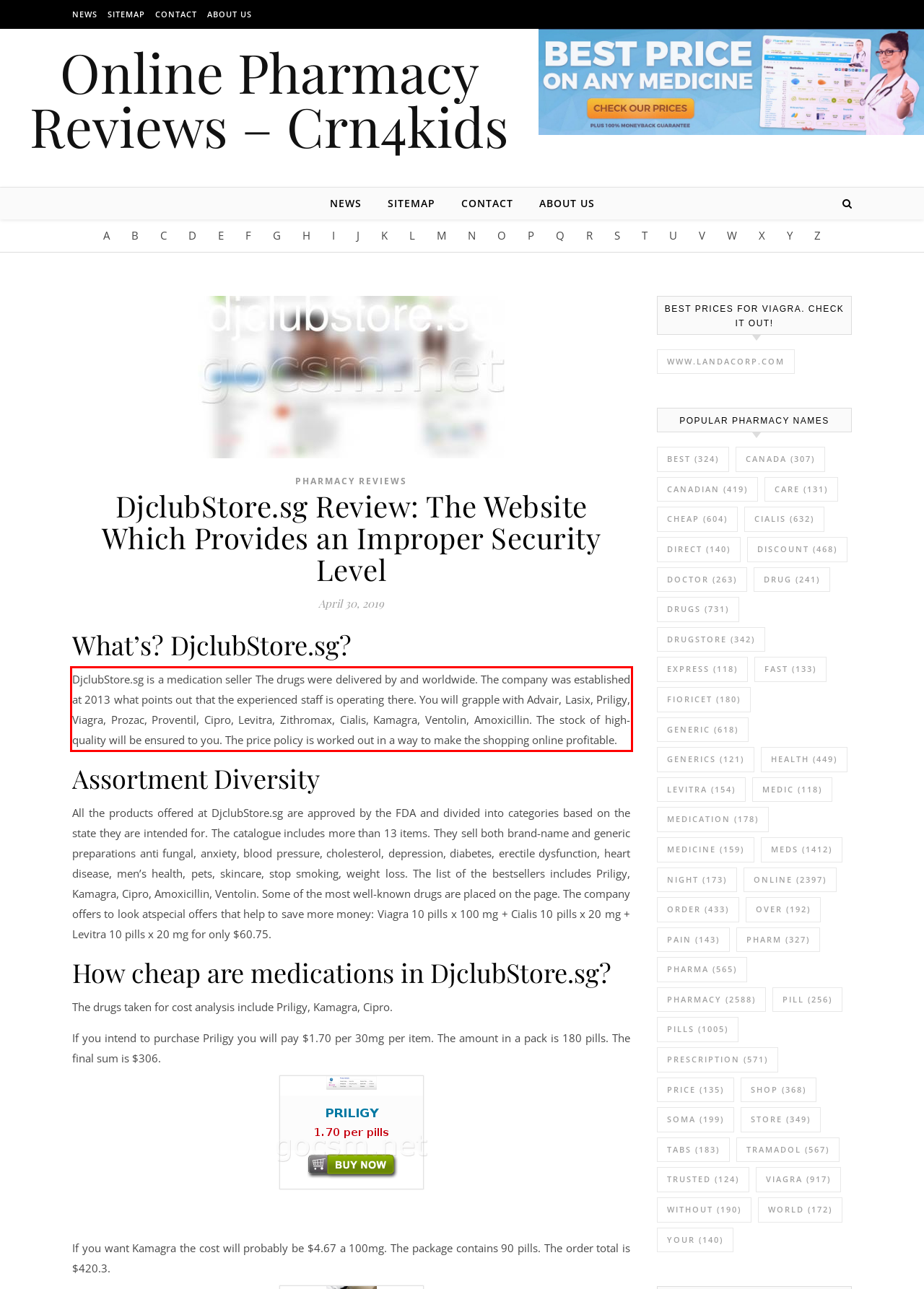Please analyze the provided webpage screenshot and perform OCR to extract the text content from the red rectangle bounding box.

DjclubStore.sg is a medication seller The drugs were delivered by and worldwide. The company was established at 2013 what points out that the experienced staff is operating there. You will grapple with Advair, Lasix, Priligy, Viagra, Prozac, Proventil, Cipro, Levitra, Zithromax, Cialis, Kamagra, Ventolin, Amoxicillin. The stock of high-quality will be ensured to you. The price policy is worked out in a way to make the shopping online profitable.